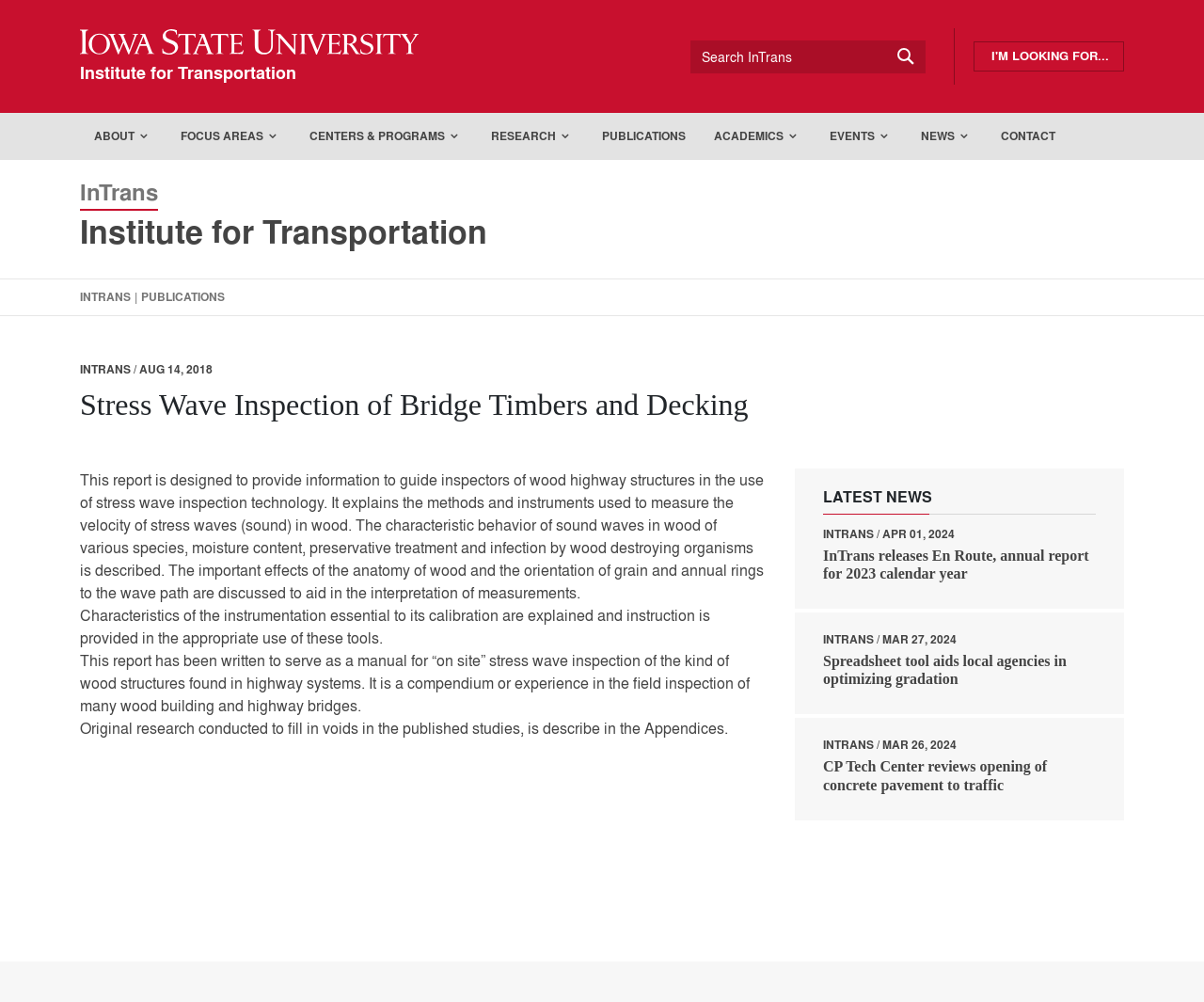Please predict the bounding box coordinates of the element's region where a click is necessary to complete the following instruction: "Search InTrans". The coordinates should be represented by four float numbers between 0 and 1, i.e., [left, top, right, bottom].

[0.573, 0.039, 0.641, 0.056]